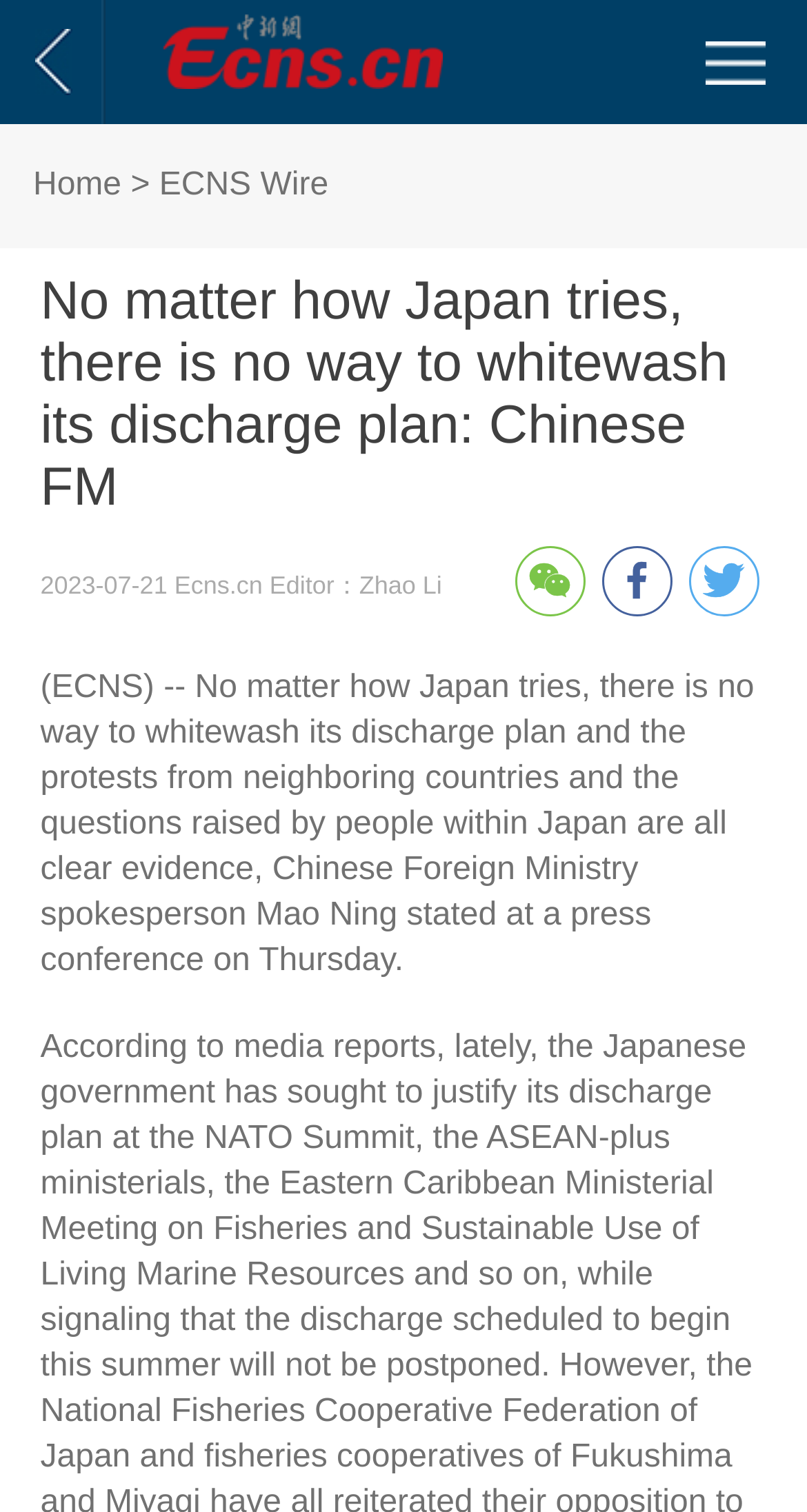Who is the editor of the article?
Provide an in-depth and detailed explanation in response to the question.

I found the editor's name by looking at the static text element that contains the editor's name, which is 'Editor：Zhao Li'. This element is located below the date of the article and above the article content.